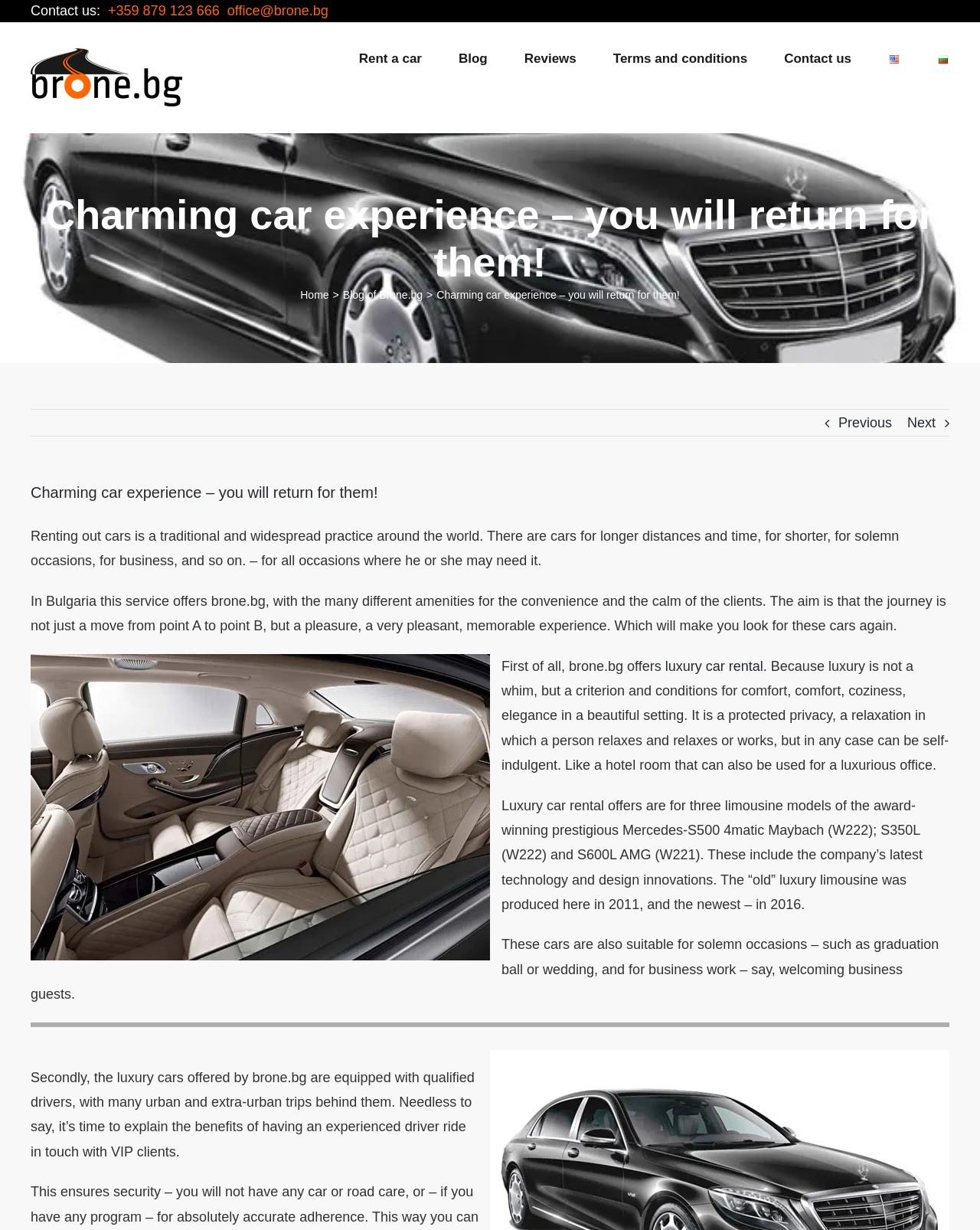Pinpoint the bounding box coordinates of the clickable area necessary to execute the following instruction: "Switch to English language". The coordinates should be given as four float numbers between 0 and 1, namely [left, top, right, bottom].

[0.906, 0.018, 0.919, 0.077]